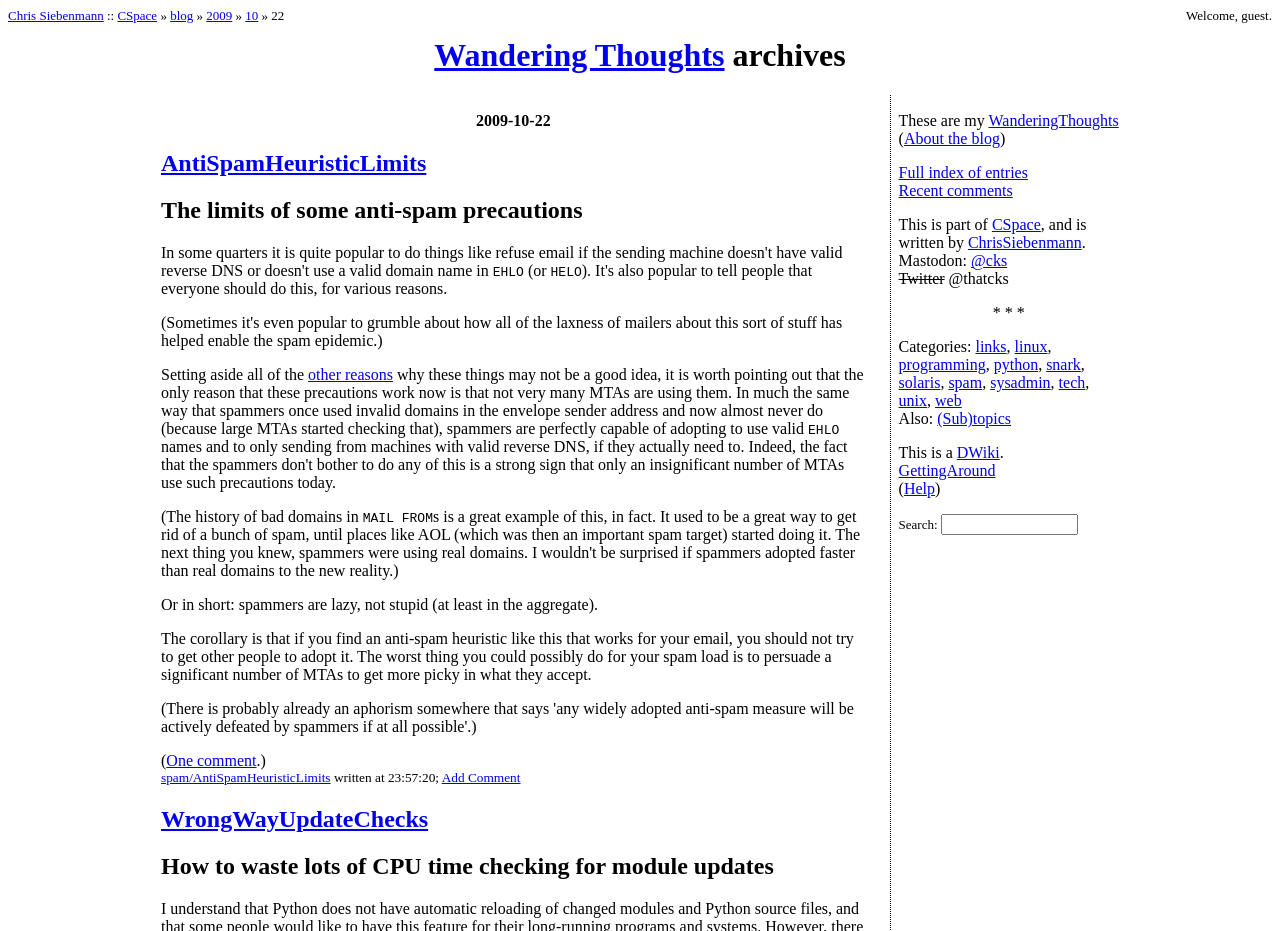Kindly determine the bounding box coordinates for the area that needs to be clicked to execute this instruction: "Click on the 'AntiSpamHeuristicLimits' link".

[0.126, 0.161, 0.333, 0.189]